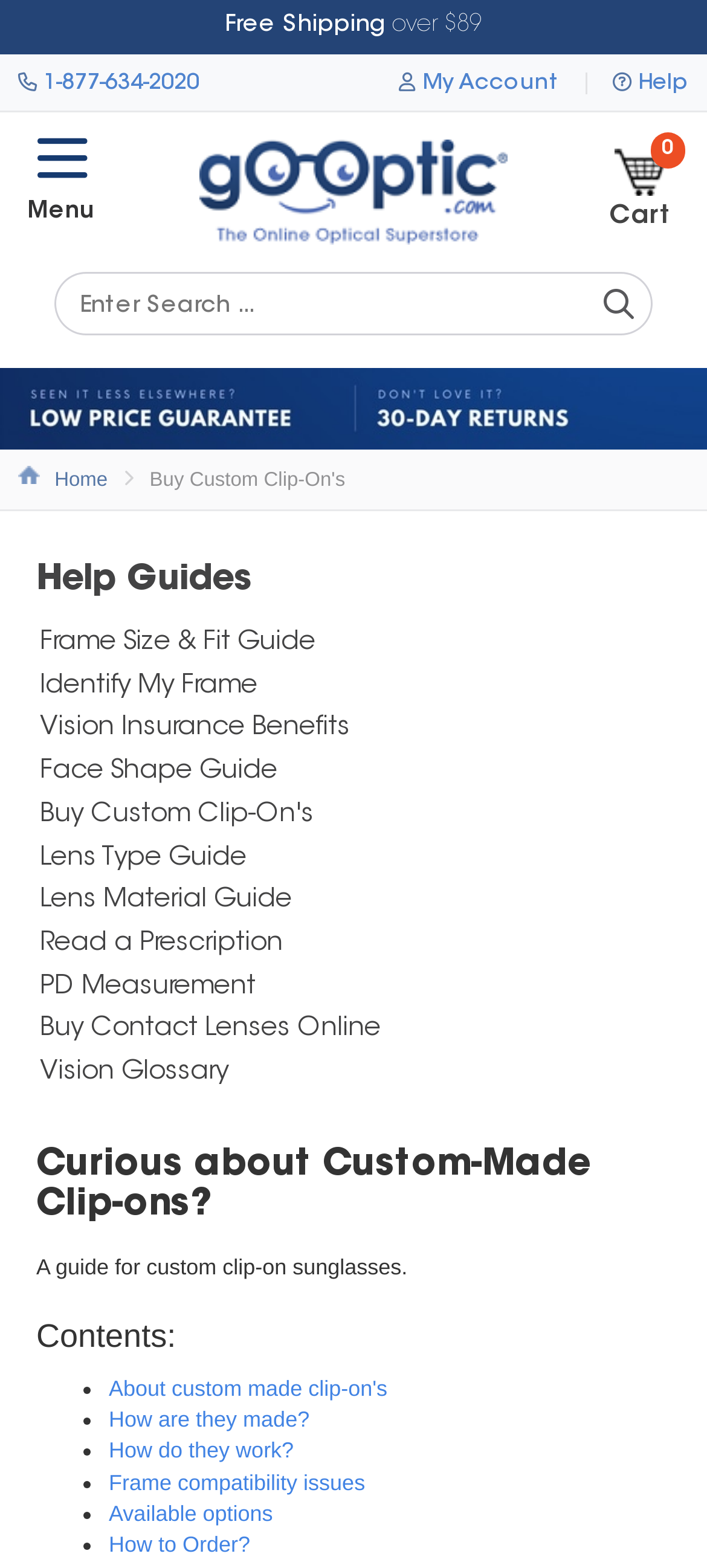Provide the bounding box coordinates of the UI element that matches the description: "About custom made clip-on's".

[0.154, 0.878, 0.548, 0.894]